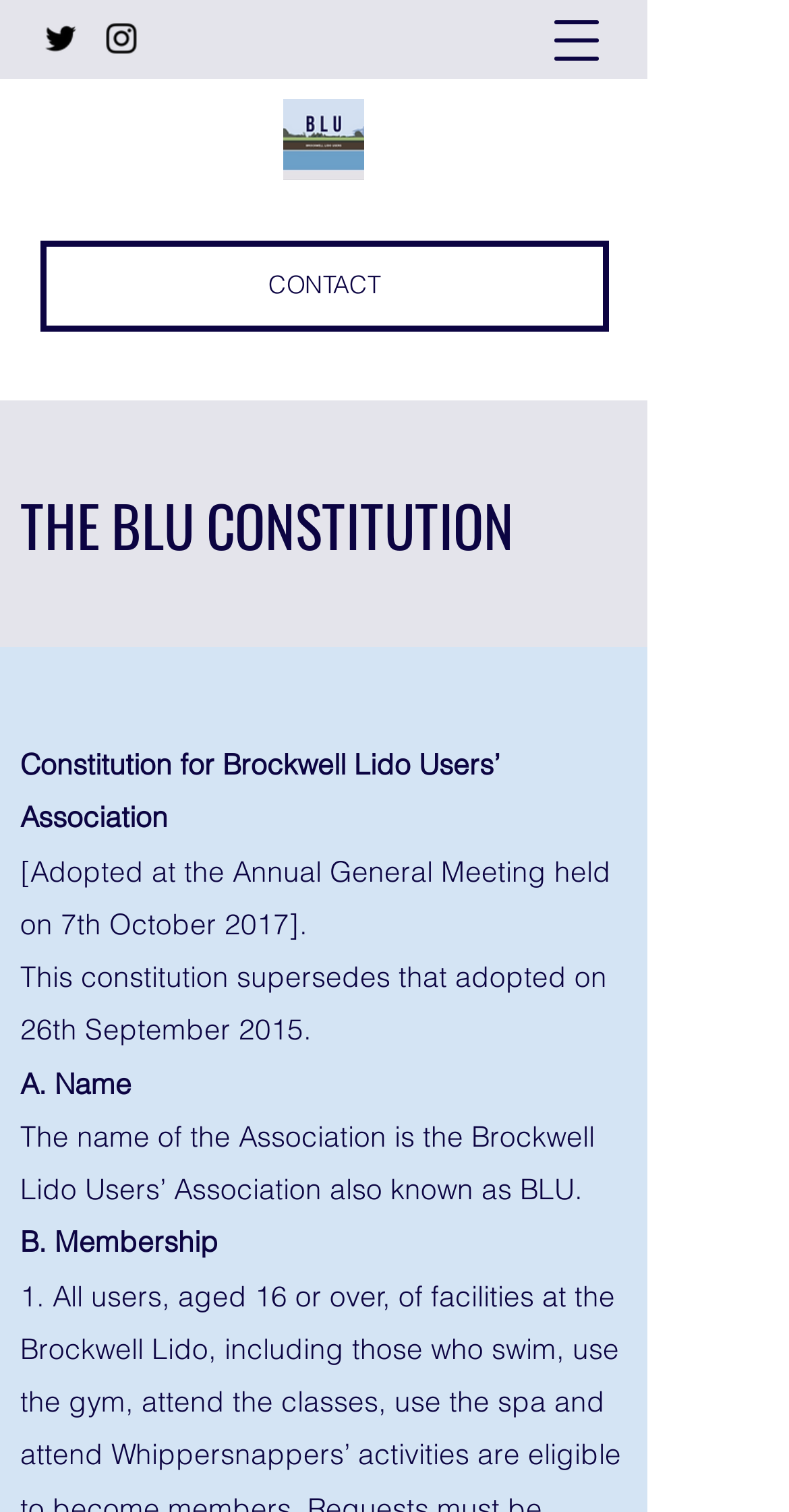Respond concisely with one word or phrase to the following query:
What is the date of the Annual General Meeting mentioned?

7th October 2017